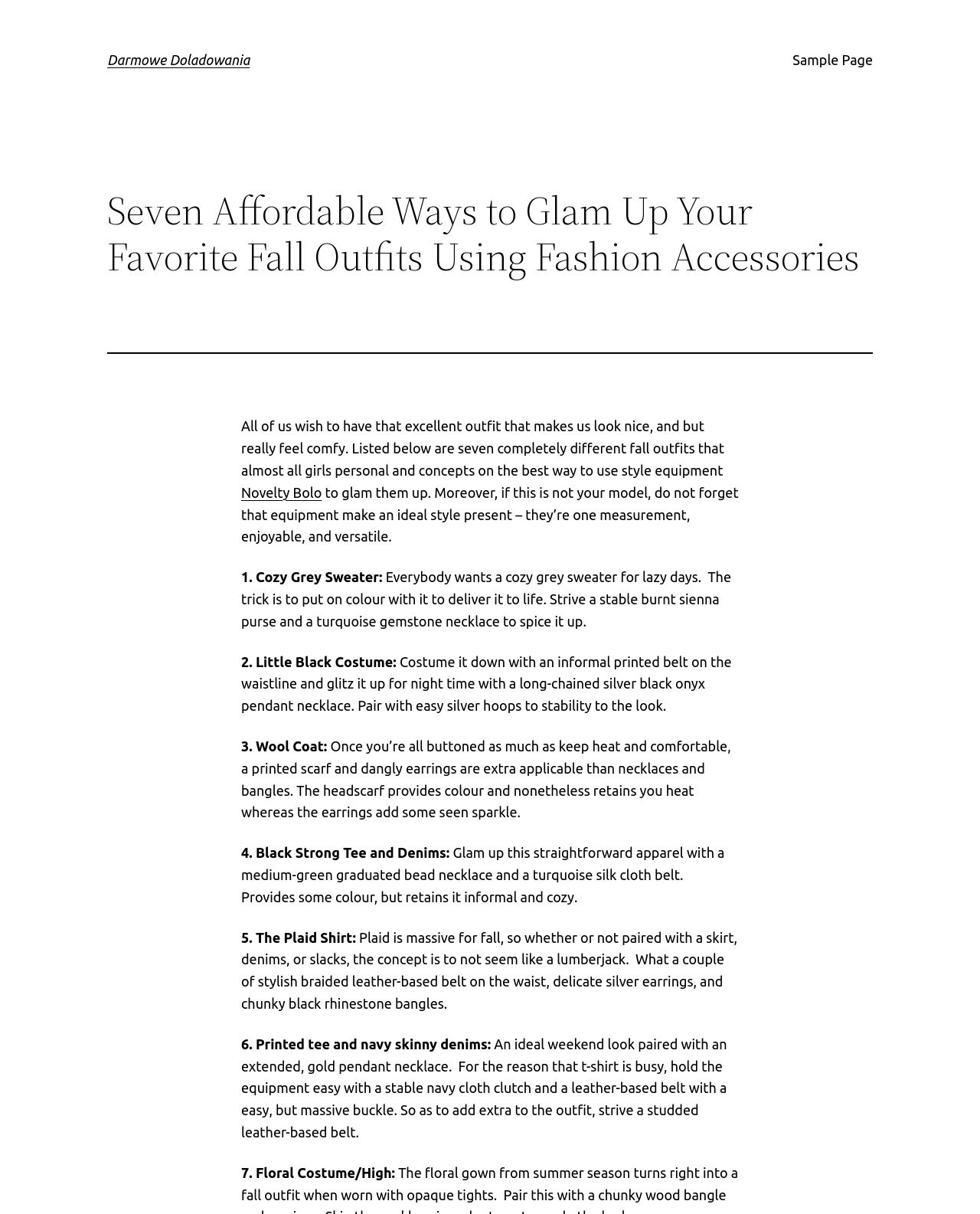What is the purpose of fashion accessories according to this webpage?
Use the screenshot to answer the question with a single word or phrase.

To glam up outfits